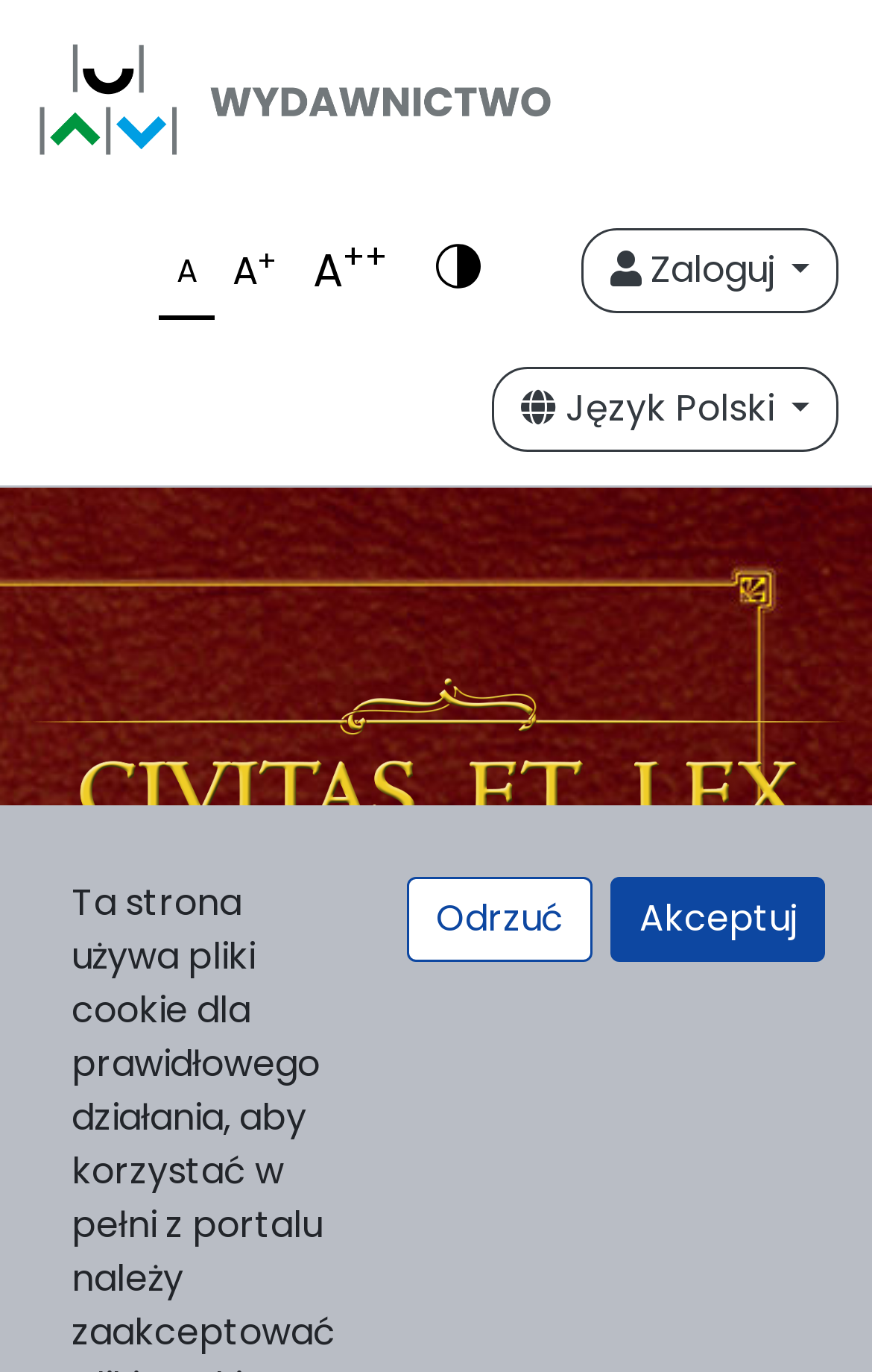Show me the bounding box coordinates of the clickable region to achieve the task as per the instruction: "Select language".

[0.564, 0.267, 0.962, 0.329]